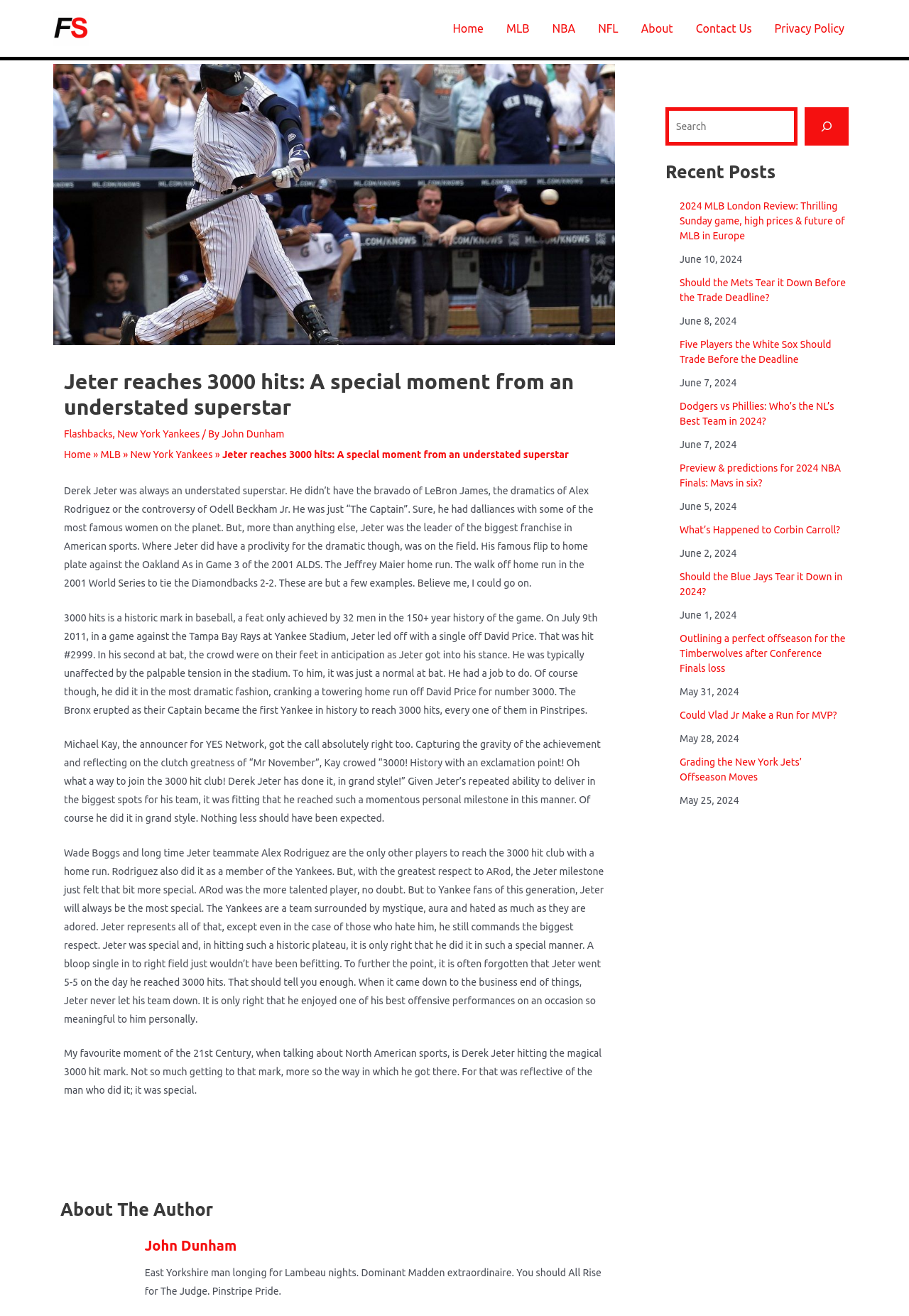Determine the bounding box coordinates for the clickable element to execute this instruction: "Search for something". Provide the coordinates as four float numbers between 0 and 1, i.e., [left, top, right, bottom].

[0.732, 0.081, 0.877, 0.11]